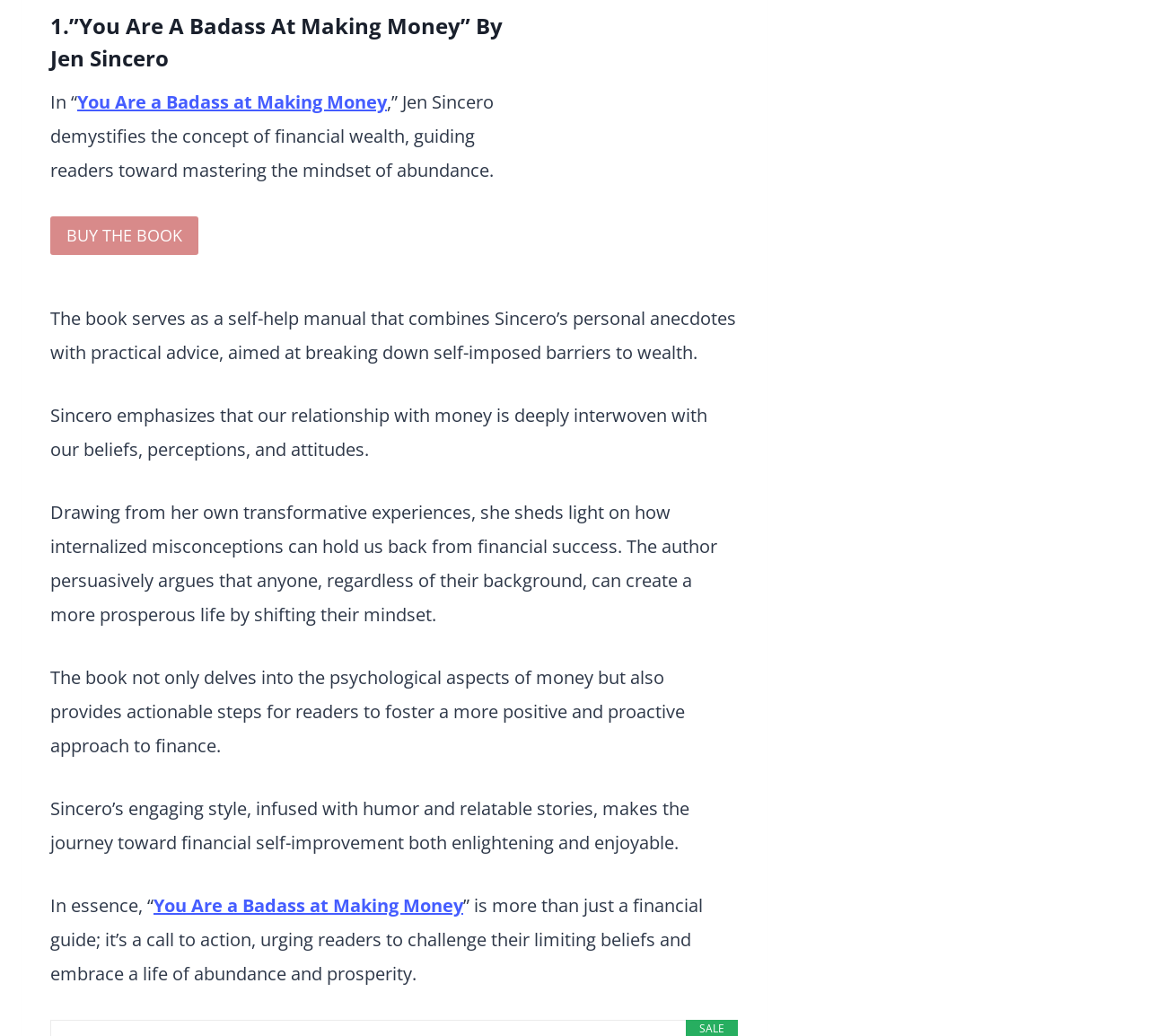Determine the bounding box coordinates of the clickable element to complete this instruction: "Go to Home page". Provide the coordinates in the format of four float numbers between 0 and 1, [left, top, right, bottom].

None